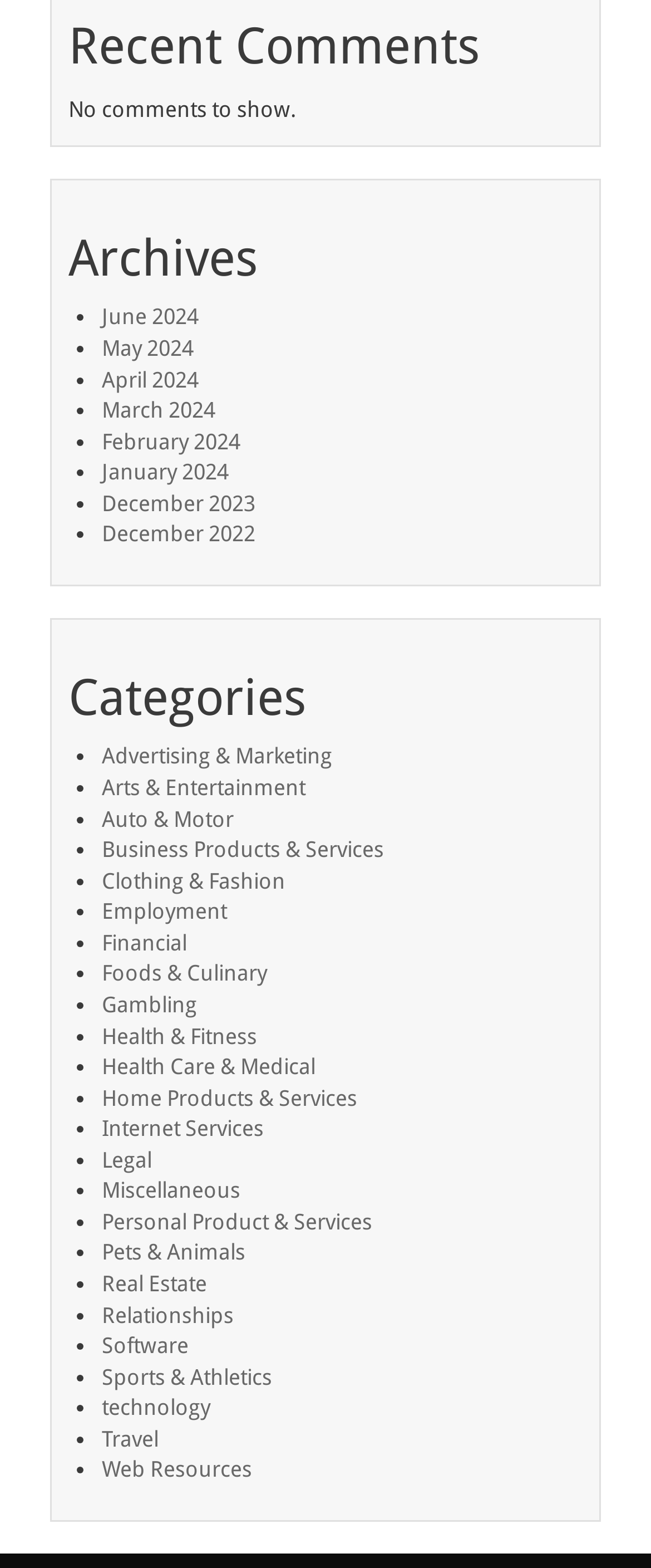What is the category with the most links?
Based on the content of the image, thoroughly explain and answer the question.

I counted the number of links under each category and found that Miscellaneous has the most links.